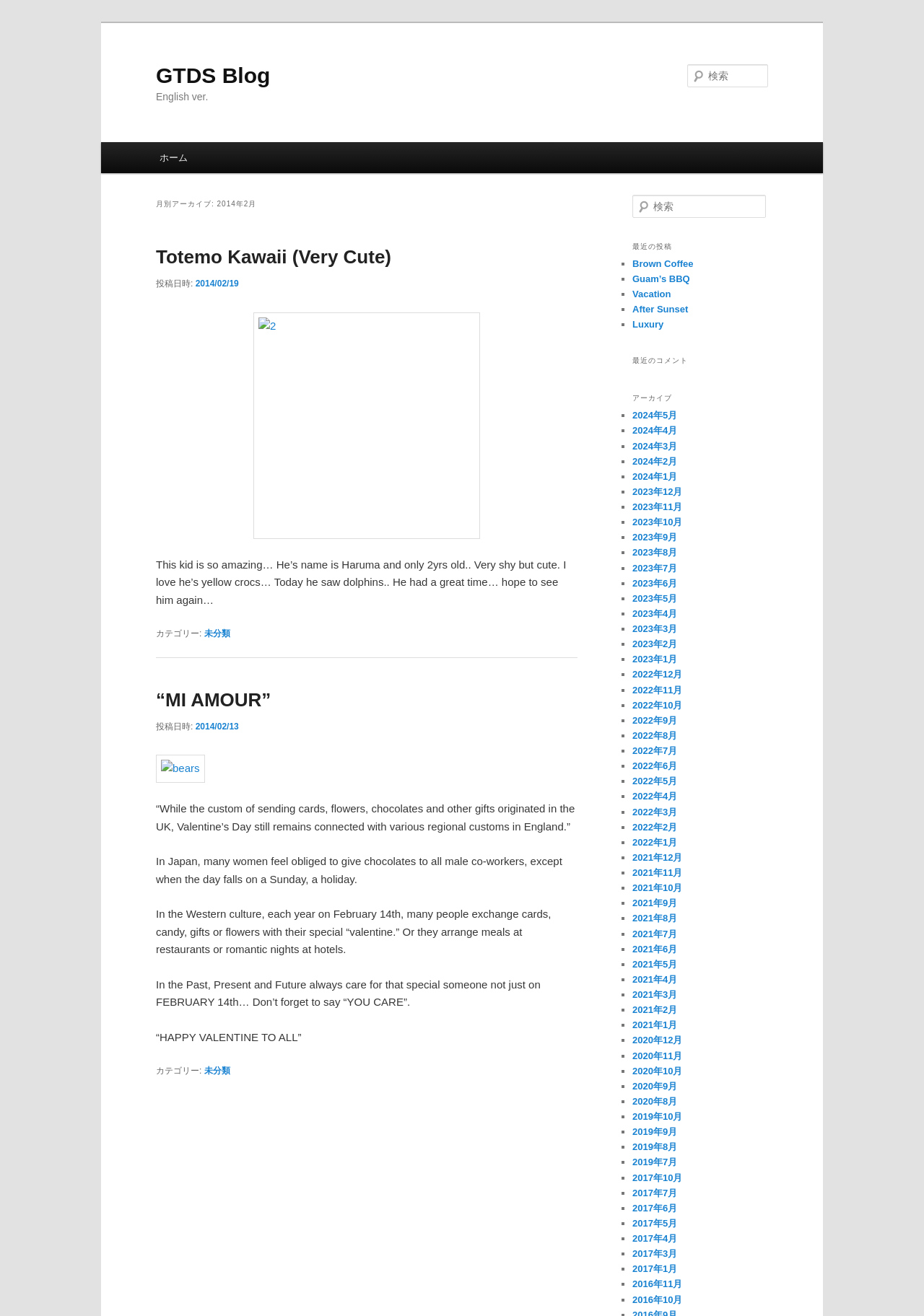Please identify the bounding box coordinates of the region to click in order to complete the given instruction: "check recent posts". The coordinates should be four float numbers between 0 and 1, i.e., [left, top, right, bottom].

[0.684, 0.18, 0.831, 0.195]